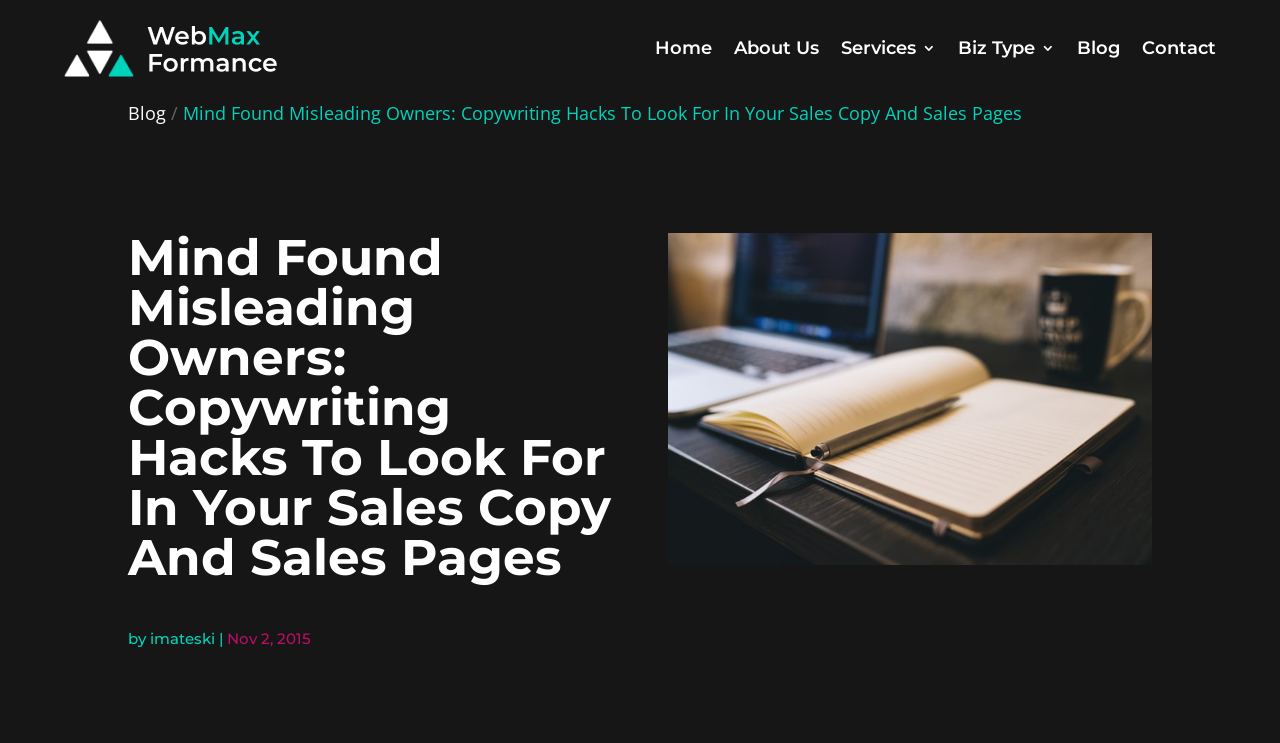Identify the bounding box coordinates for the element you need to click to achieve the following task: "go to Home". Provide the bounding box coordinates as four float numbers between 0 and 1, in the form [left, top, right, bottom].

[0.512, 0.013, 0.556, 0.116]